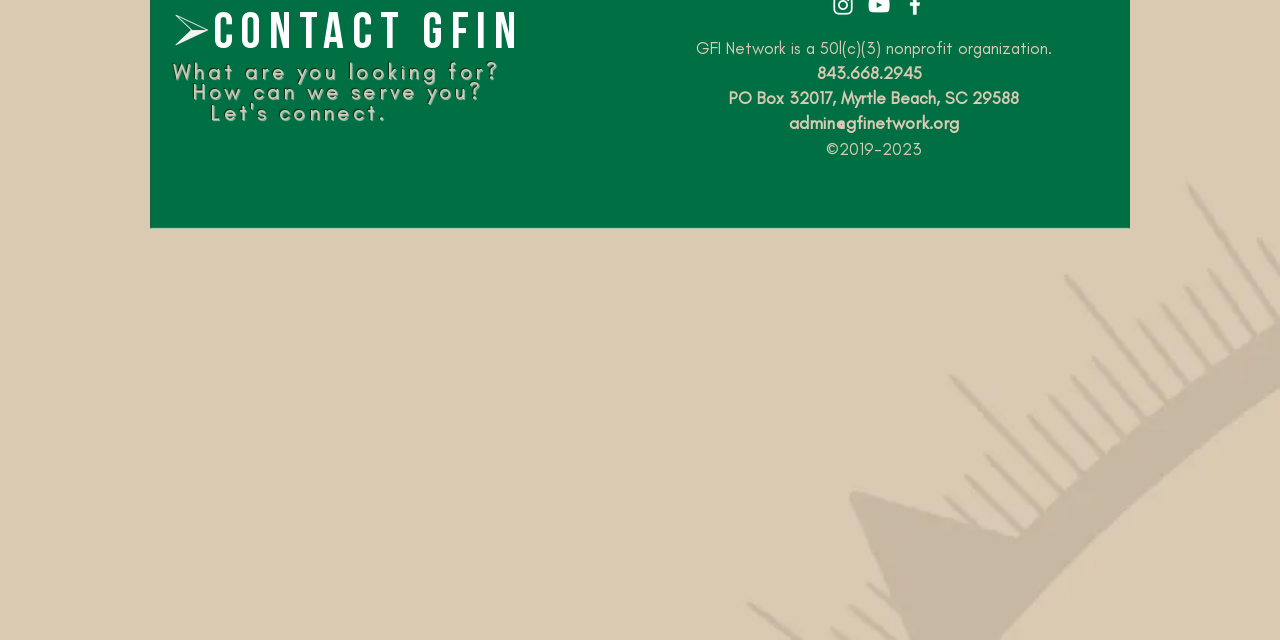Provide the bounding box coordinates of the HTML element described as: "admin@gfinetwork.org". The bounding box coordinates should be four float numbers between 0 and 1, i.e., [left, top, right, bottom].

[0.616, 0.176, 0.749, 0.21]